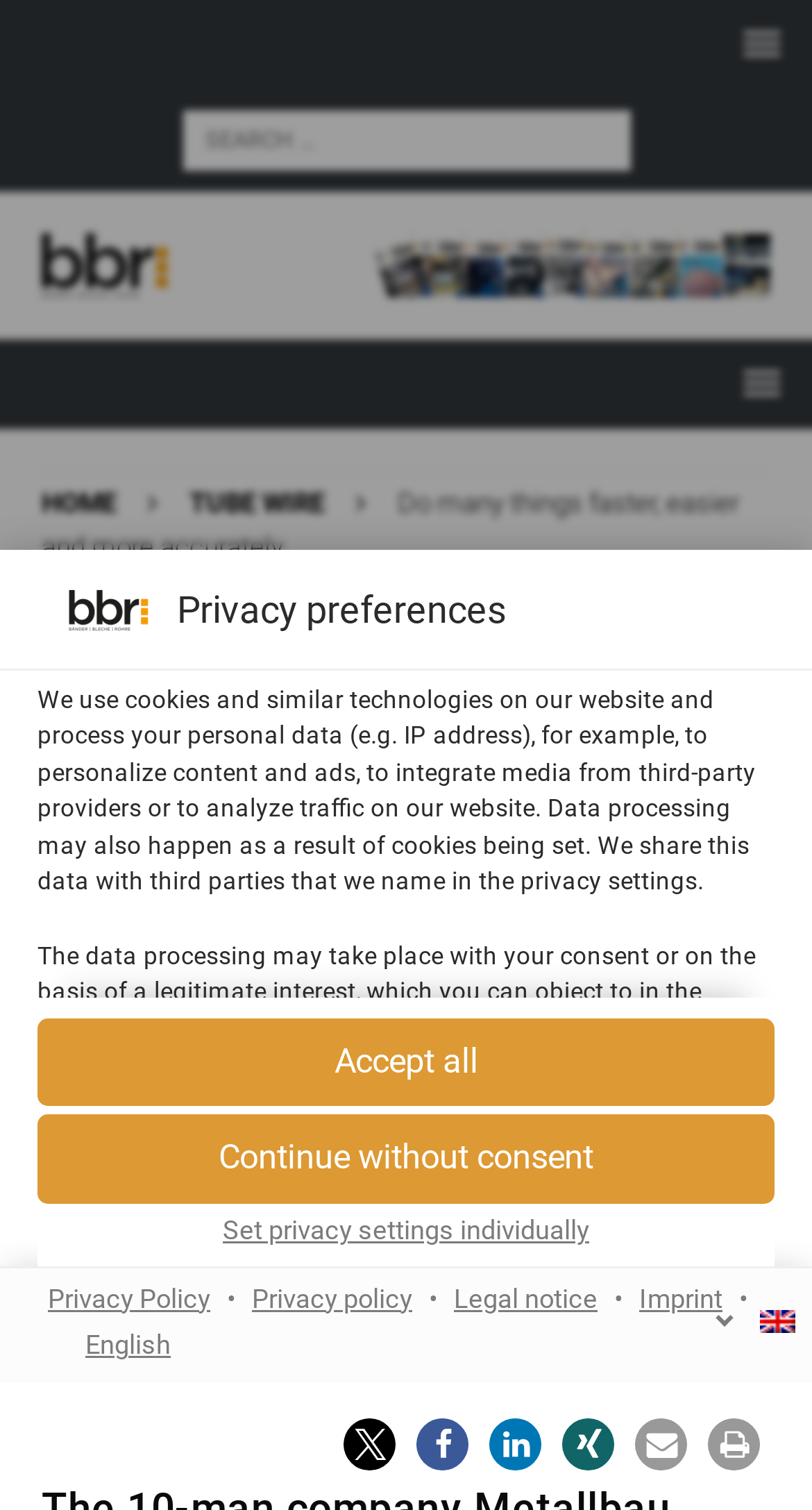What is the purpose of the privacy preferences dialog?
Please provide a comprehensive answer to the question based on the webpage screenshot.

The privacy preferences dialog is a modal window that appears on the webpage, allowing users to set their privacy settings. The dialog explains how the website uses cookies and similar technologies, and provides options for users to accept all services, continue without consent, or set privacy settings individually.